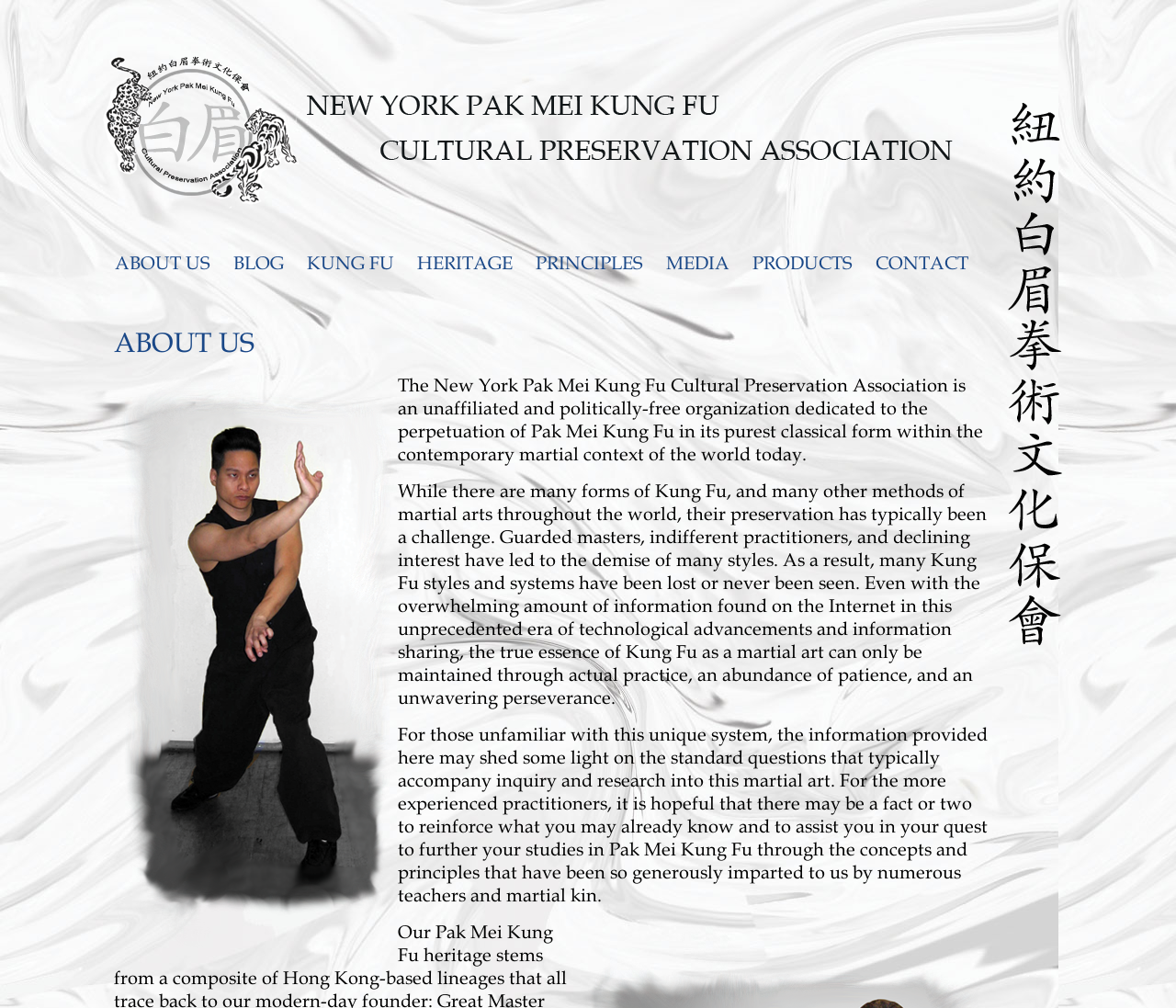Provide an in-depth caption for the contents of the webpage.

The webpage is about the New York Pak Mei Kung Fu Cultural Preservation Association. At the top, there is a logo image on the left, accompanied by a link on the right. Below the logo, there is a navigation menu with 8 links: ABOUT US, BLOG, KUNG FU, HERITAGE, PRINCIPLES, MEDIA, PRODUCTS, and CONTACT, arranged horizontally from left to right.

On the right side of the page, there is a large image that takes up most of the vertical space. Below the navigation menu, there is a section with three paragraphs of text. The first paragraph introduces the organization and its purpose. The second paragraph discusses the challenges of preserving Kung Fu styles and the importance of actual practice and perseverance. The third paragraph addresses both newcomers and experienced practitioners, offering information and reinforcement for their studies in Pak Mei Kung Fu.

Above the text section, there is a smaller image on the left, and another smaller image on the right, which appears to be a decorative element.